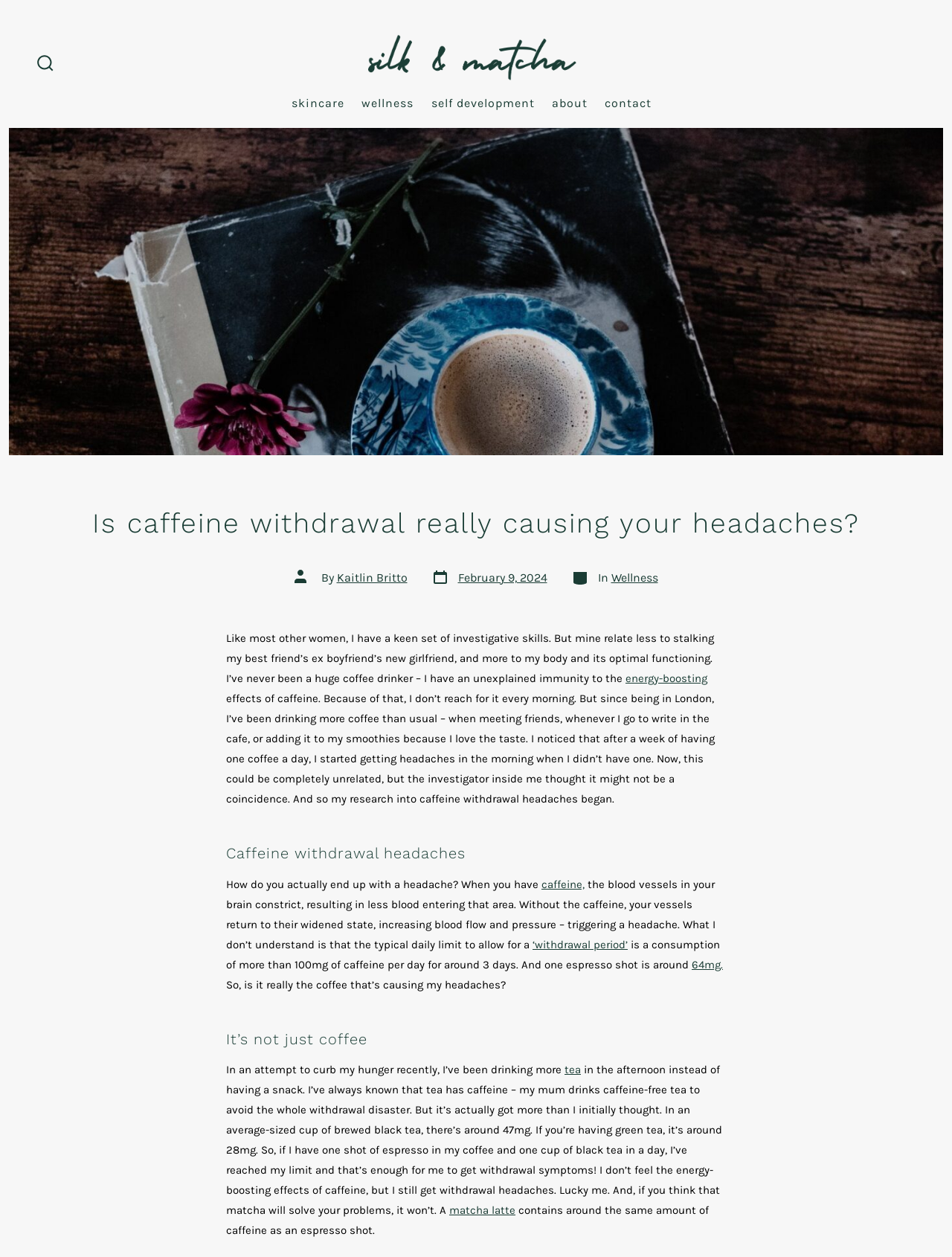How much caffeine is in a matcha latte?
Using the visual information from the image, give a one-word or short-phrase answer.

Same as an espresso shot